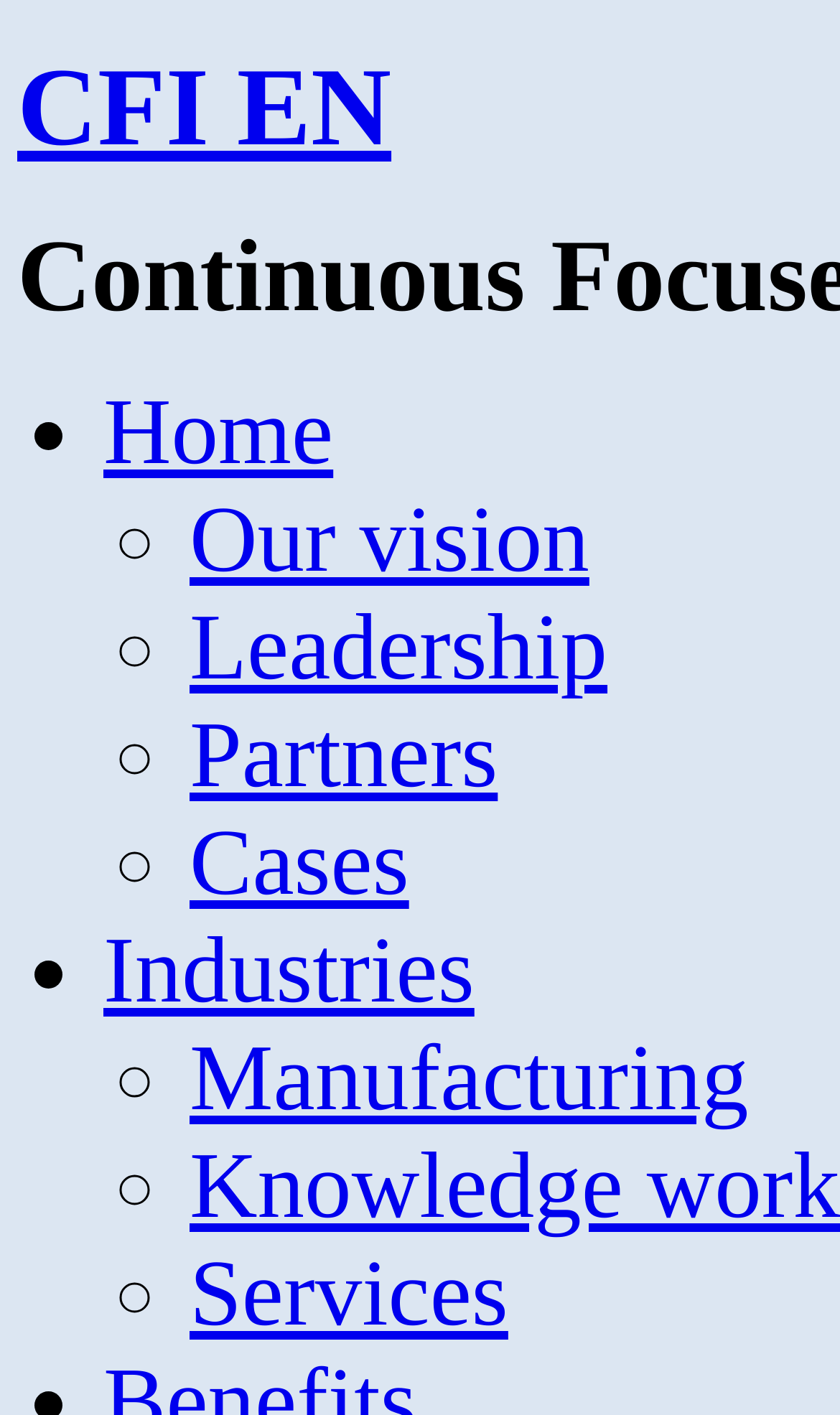Elaborate on the different components and information displayed on the webpage.

The webpage appears to be a homepage or a landing page for an organization that offers a growth model, specifically the CFI-Growth Model. At the top left corner, there is a link to "CFI EN", which suggests that the organization has multiple language options. 

Below the top-left link, there is a horizontal navigation menu with several links, including "Home", "Our vision", "Leadership", "Partners", "Cases", "Industries", "Manufacturing", "Knowledge work", and "Services". These links are separated by list markers, which are small icons that indicate the start of a new list item. The links are positioned in a vertical column, with each link slightly below the previous one.

The meta description mentions that the CFI-Growth Model helps identify areas for improvement in an organization, with the goal of achieving true lasting improvement and eventually becoming world-class. This suggests that the organization offers some kind of consulting or advisory service to help businesses improve their performance.